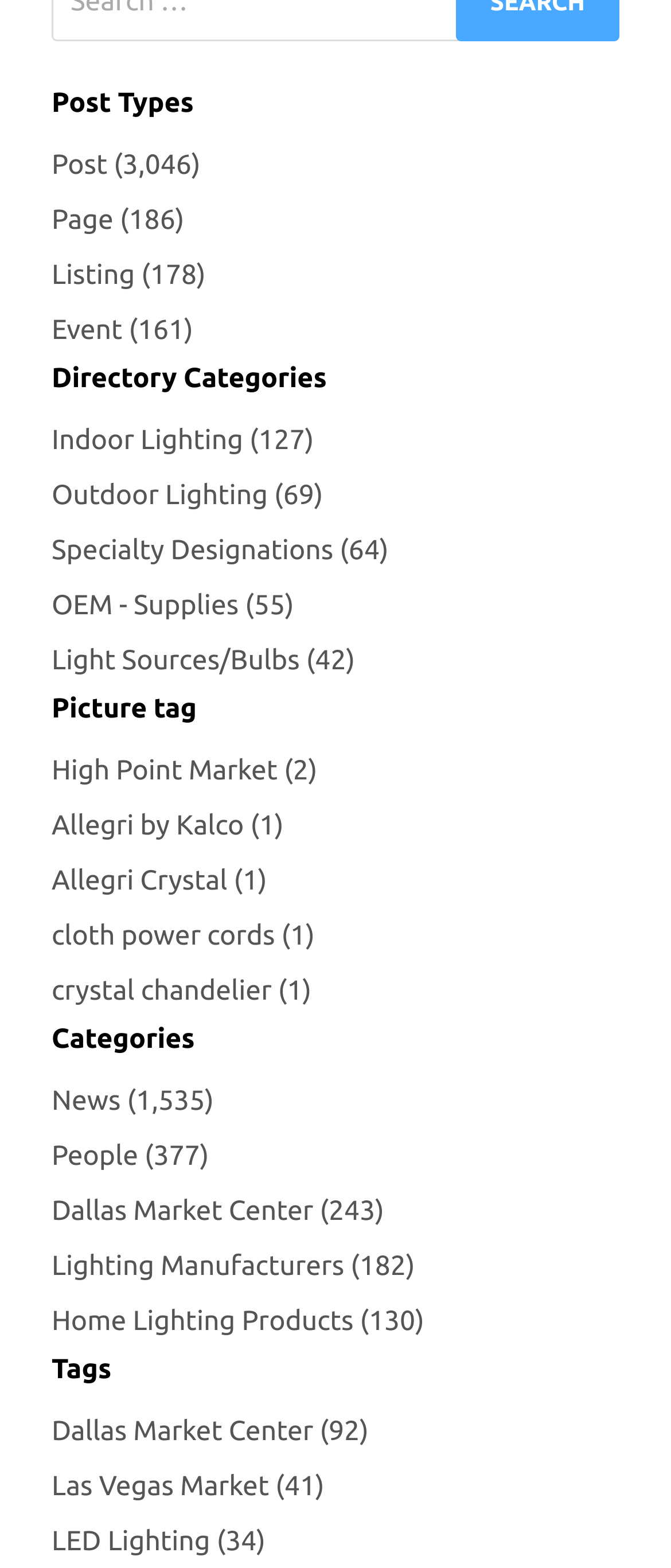Using the provided description OEM - Supplies (55), find the bounding box coordinates for the UI element. Provide the coordinates in (top-left x, top-left y, bottom-right x, bottom-right y) format, ensuring all values are between 0 and 1.

[0.077, 0.371, 0.438, 0.401]